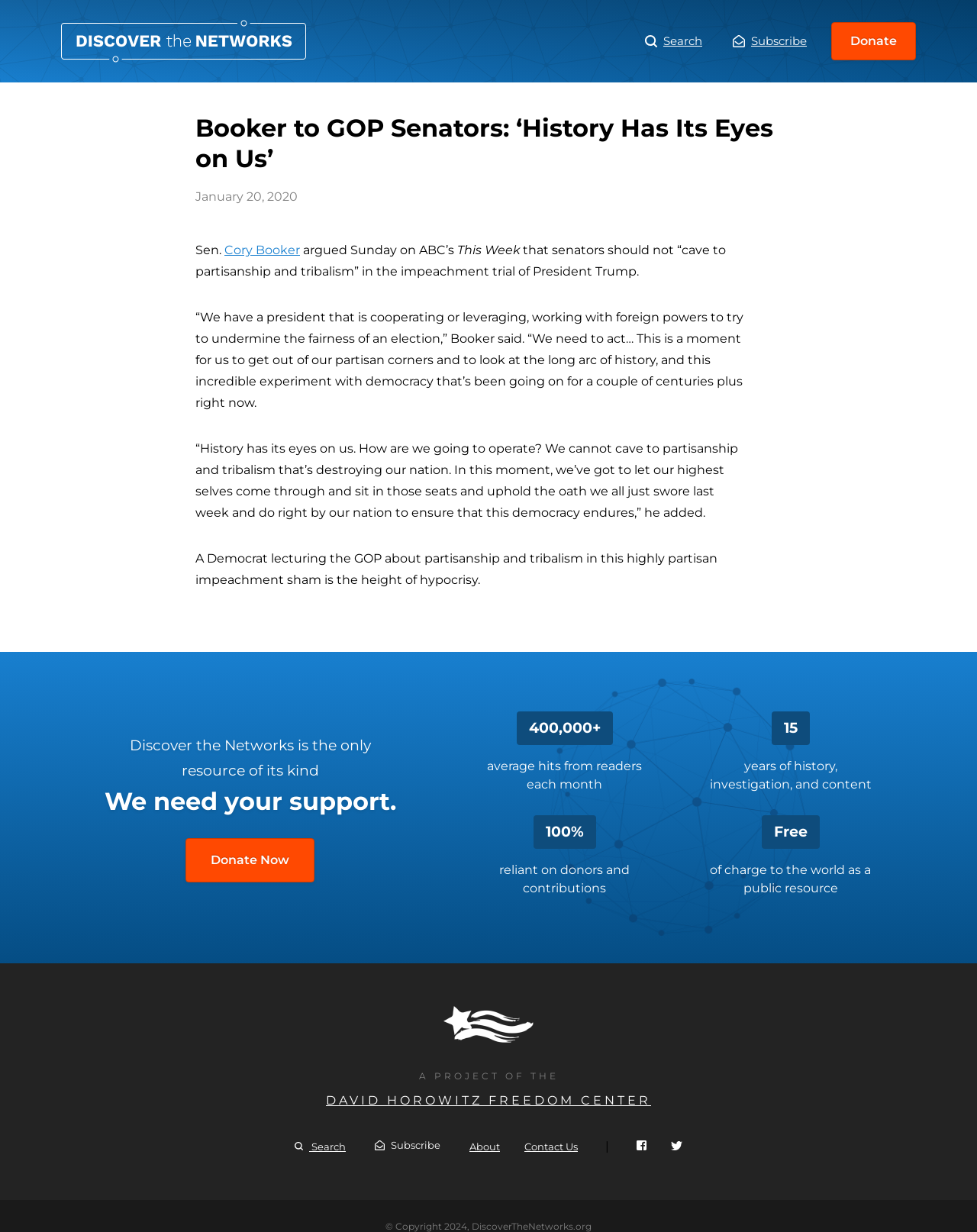Answer the question with a brief word or phrase:
What is the name of the website?

Discover the Networks